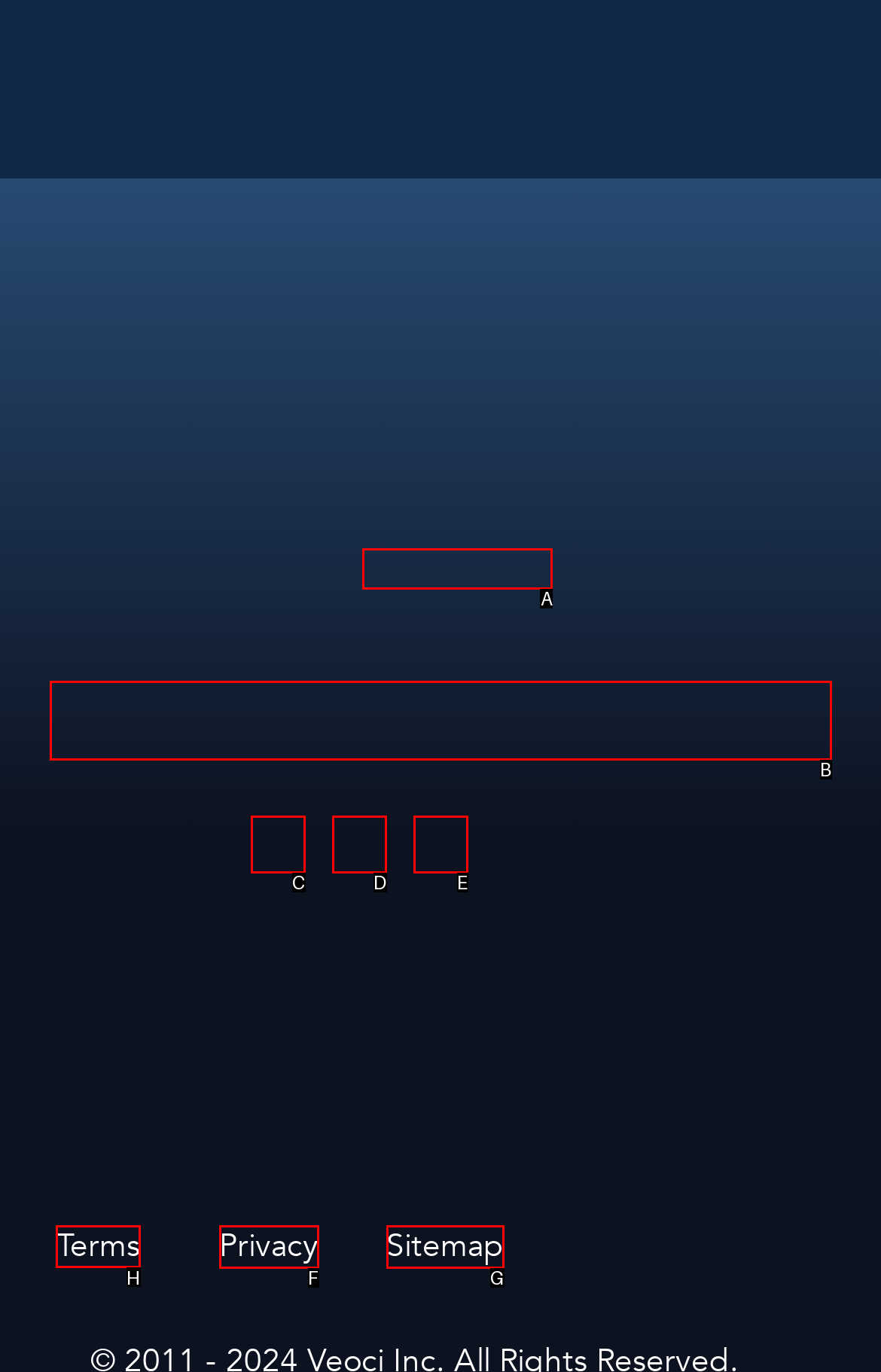Which HTML element should be clicked to fulfill the following task: View the Terms page?
Reply with the letter of the appropriate option from the choices given.

H